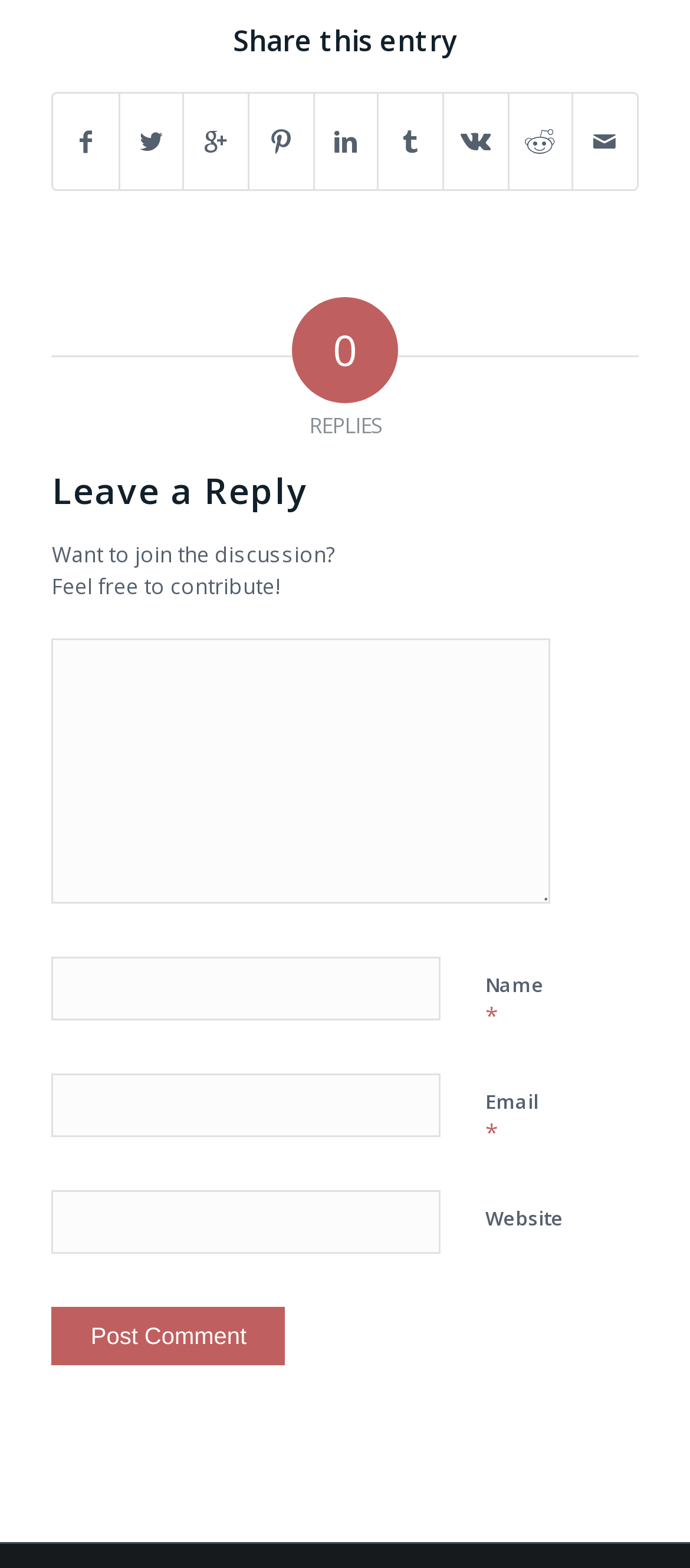Find the bounding box coordinates for the UI element whose description is: "parent_node: Name * name="author"". The coordinates should be four float numbers between 0 and 1, in the format [left, top, right, bottom].

[0.075, 0.61, 0.639, 0.651]